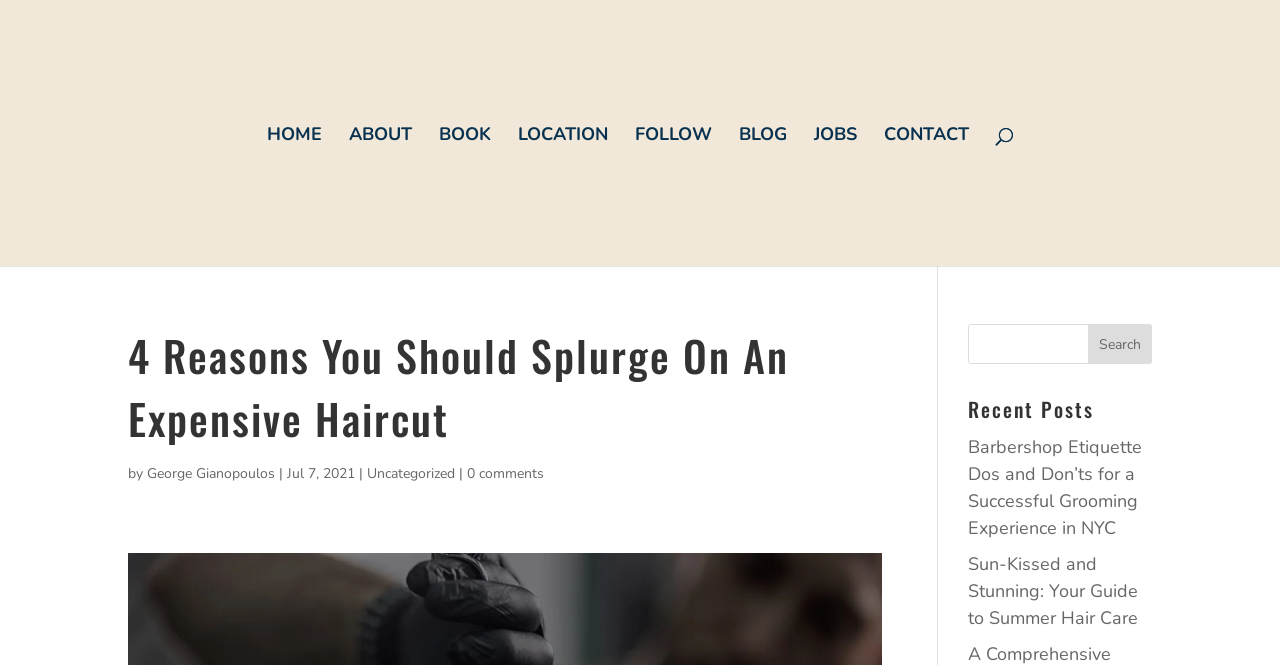What is the name of the author of the blog post?
Refer to the image and provide a concise answer in one word or phrase.

George Gianopoulos